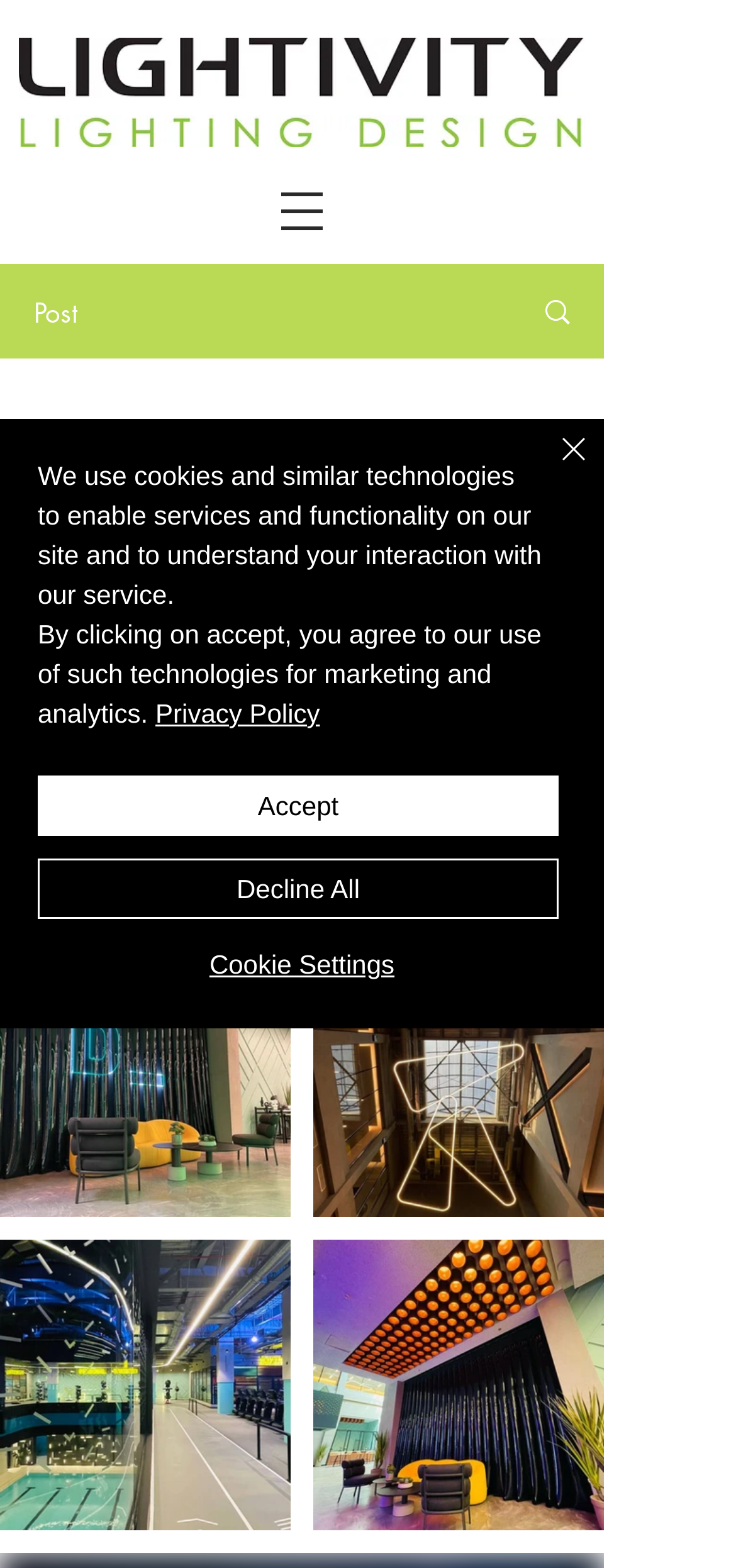What is the name of the gym club?
Use the information from the image to give a detailed answer to the question.

The name of the gym club can be found in the heading 'B_FIT Flagship Club Launches' and also in the text 'We’re super proud to show off our latest flagship gym club project for B_FIT in Jeddah, Saudi Arabia.'